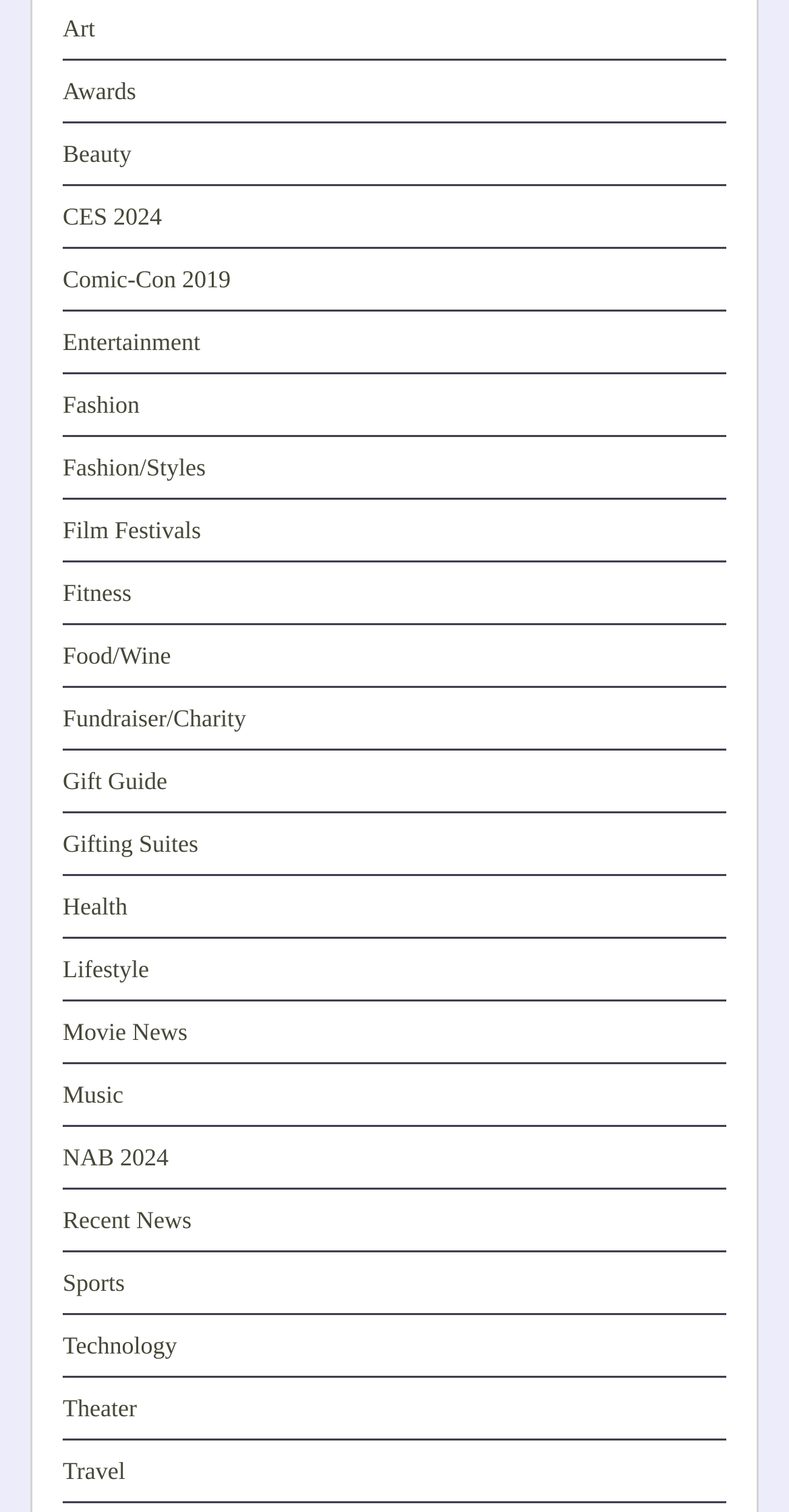Locate the bounding box for the described UI element: "Lifestyle". Ensure the coordinates are four float numbers between 0 and 1, formatted as [left, top, right, bottom].

[0.079, 0.612, 0.189, 0.631]